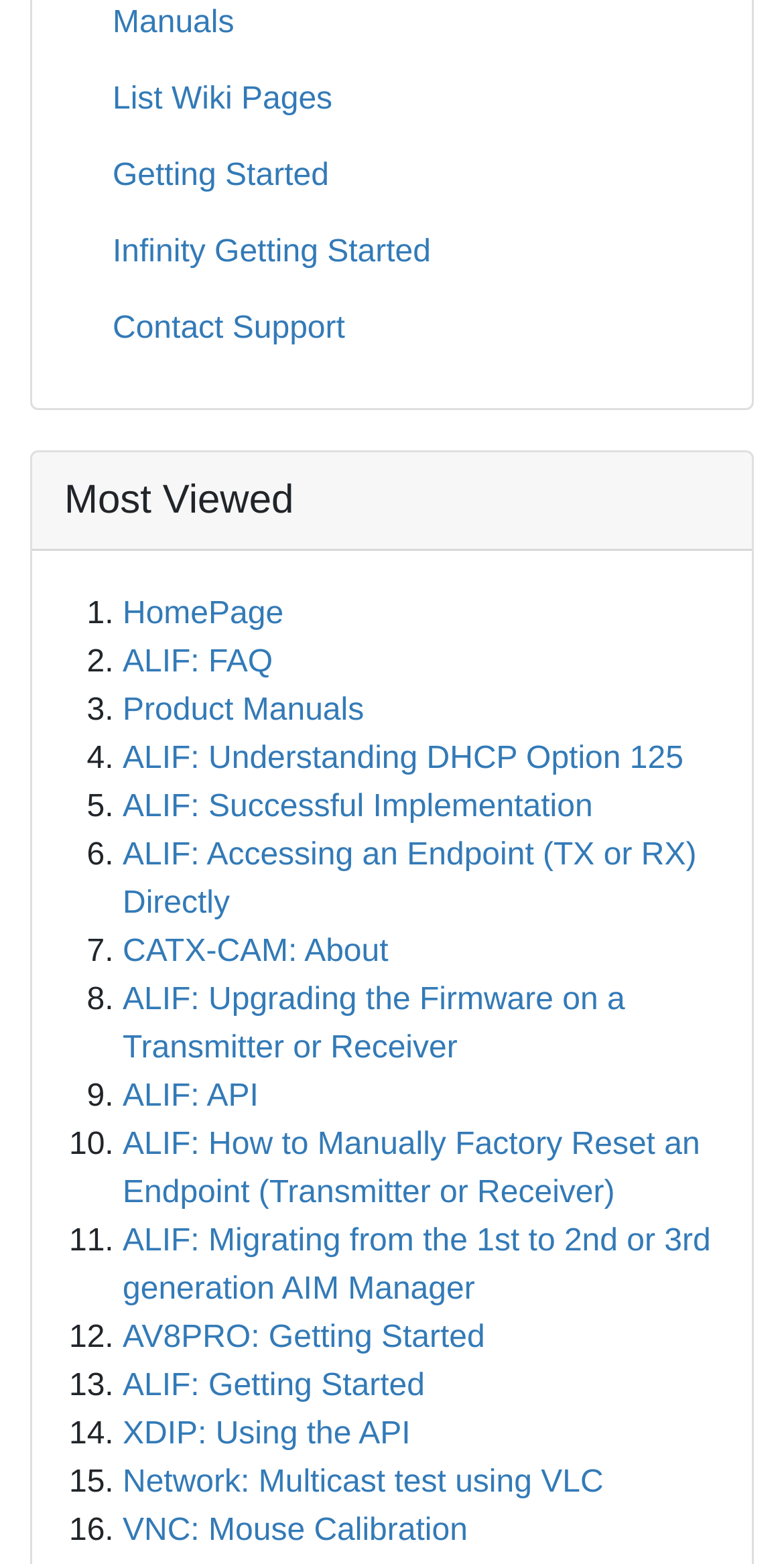Respond with a single word or phrase:
What is the most viewed page?

HomePage